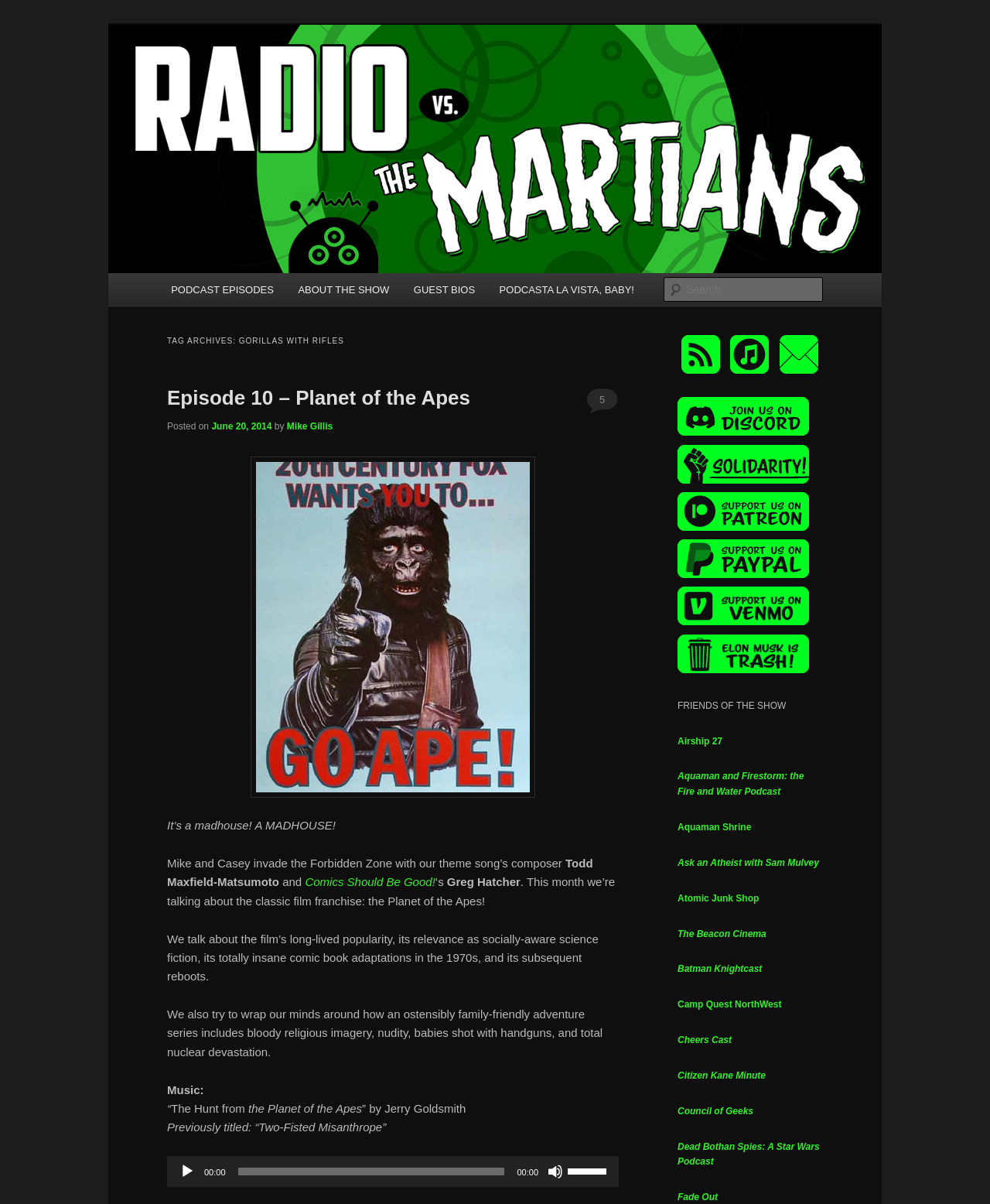Determine which piece of text is the heading of the webpage and provide it.

Radio vs. the Martians!